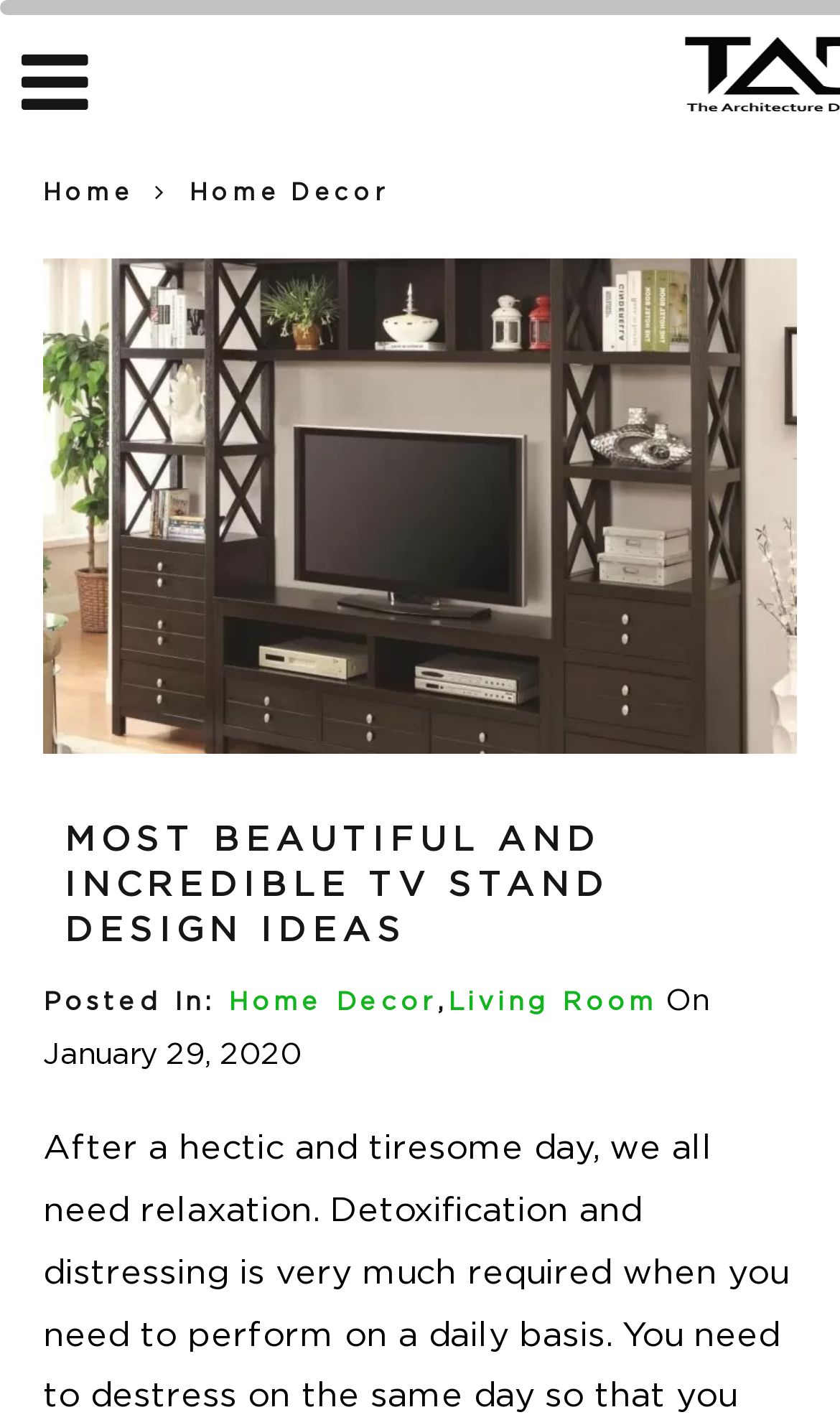Give a one-word or one-phrase response to the question:
In which category is this article posted?

Home Decor, Living Room